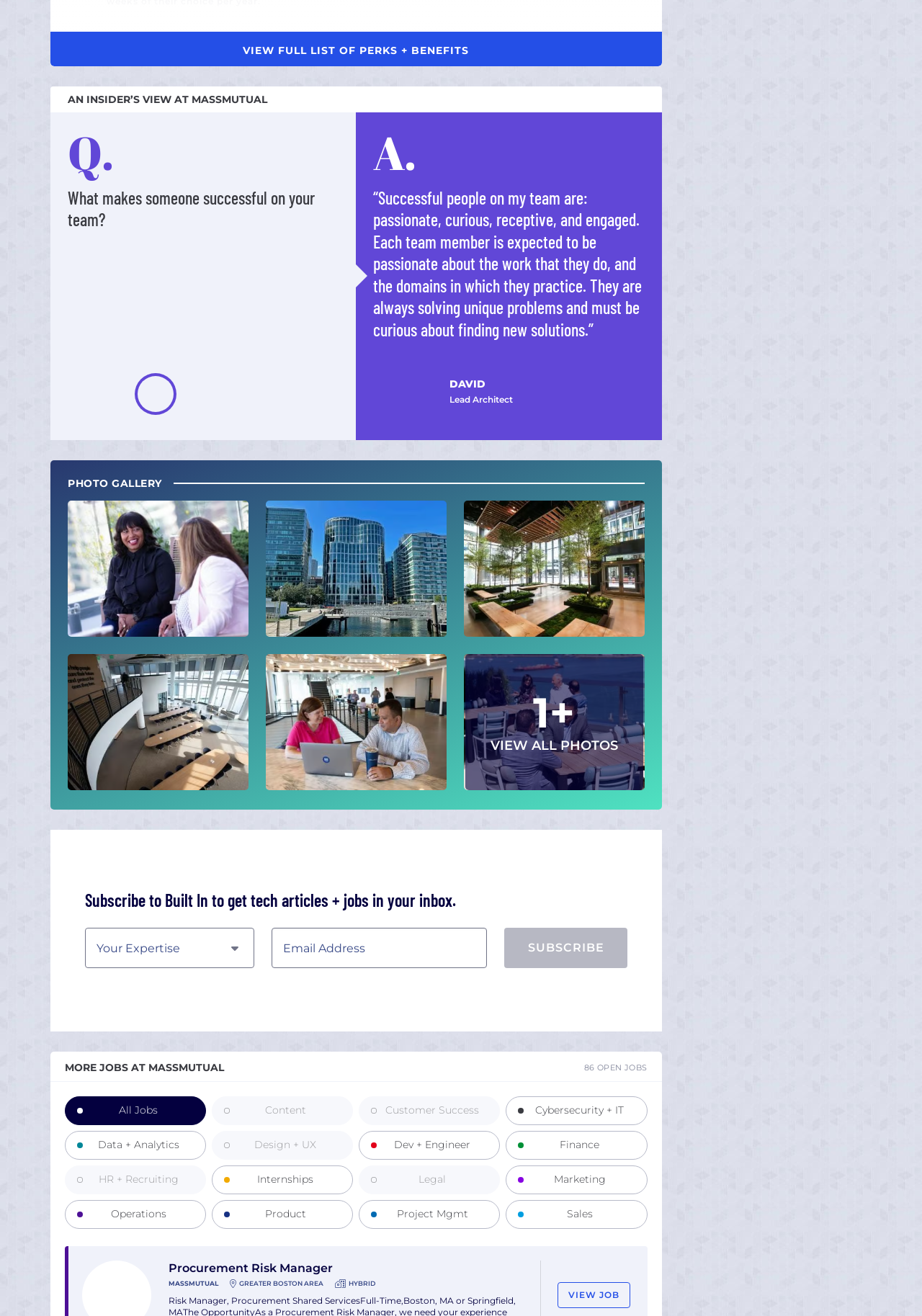Pinpoint the bounding box coordinates of the area that should be clicked to complete the following instruction: "View all photos". The coordinates must be given as four float numbers between 0 and 1, i.e., [left, top, right, bottom].

[0.532, 0.56, 0.67, 0.572]